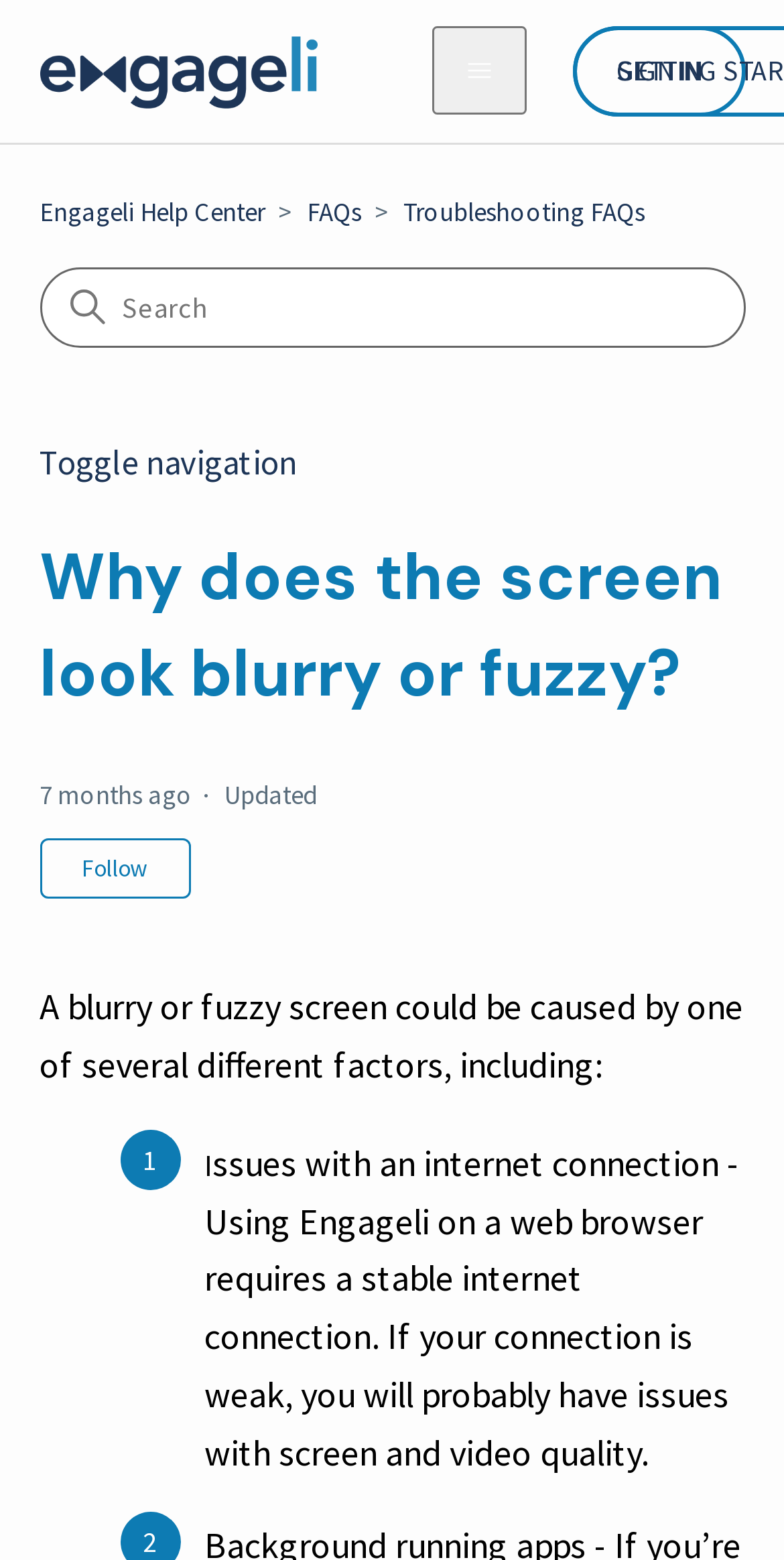What is the possible cause of a blurry or fuzzy screen?
Can you provide an in-depth and detailed response to the question?

The webpage mentions that a blurry or fuzzy screen could be caused by one of several different factors, including issues with an internet connection. This suggests that a weak or unstable internet connection can lead to screen quality issues.